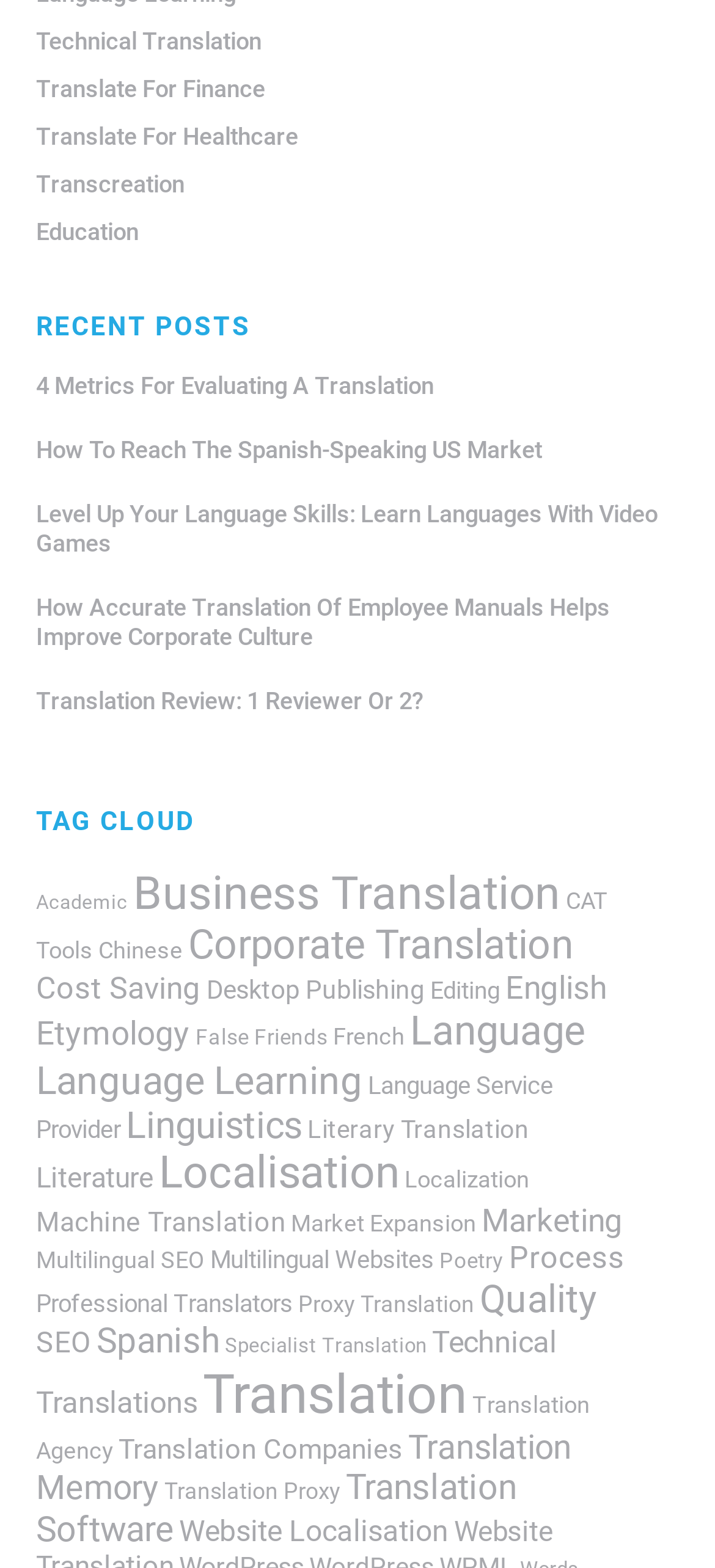Please reply to the following question with a single word or a short phrase:
What is the title of the second recent post?

How To Reach The Spanish-Speaking US Market